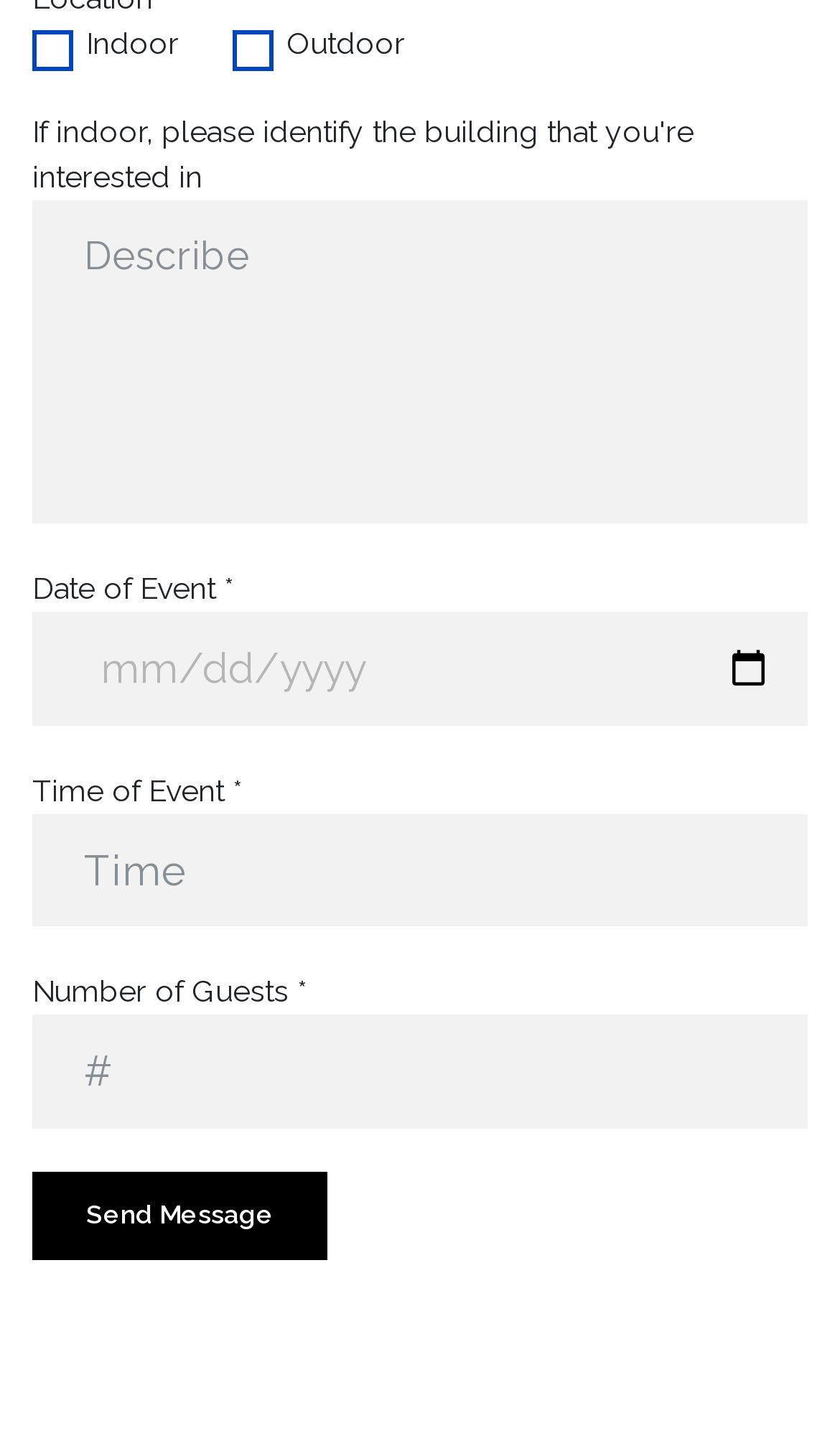Can you find the bounding box coordinates for the UI element given this description: "parent_node: Outdoor name="form-builder-item-[outdoor]" value="Outdoor""? Provide the coordinates as four float numbers between 0 and 1: [left, top, right, bottom].

[0.277, 0.015, 0.359, 0.051]